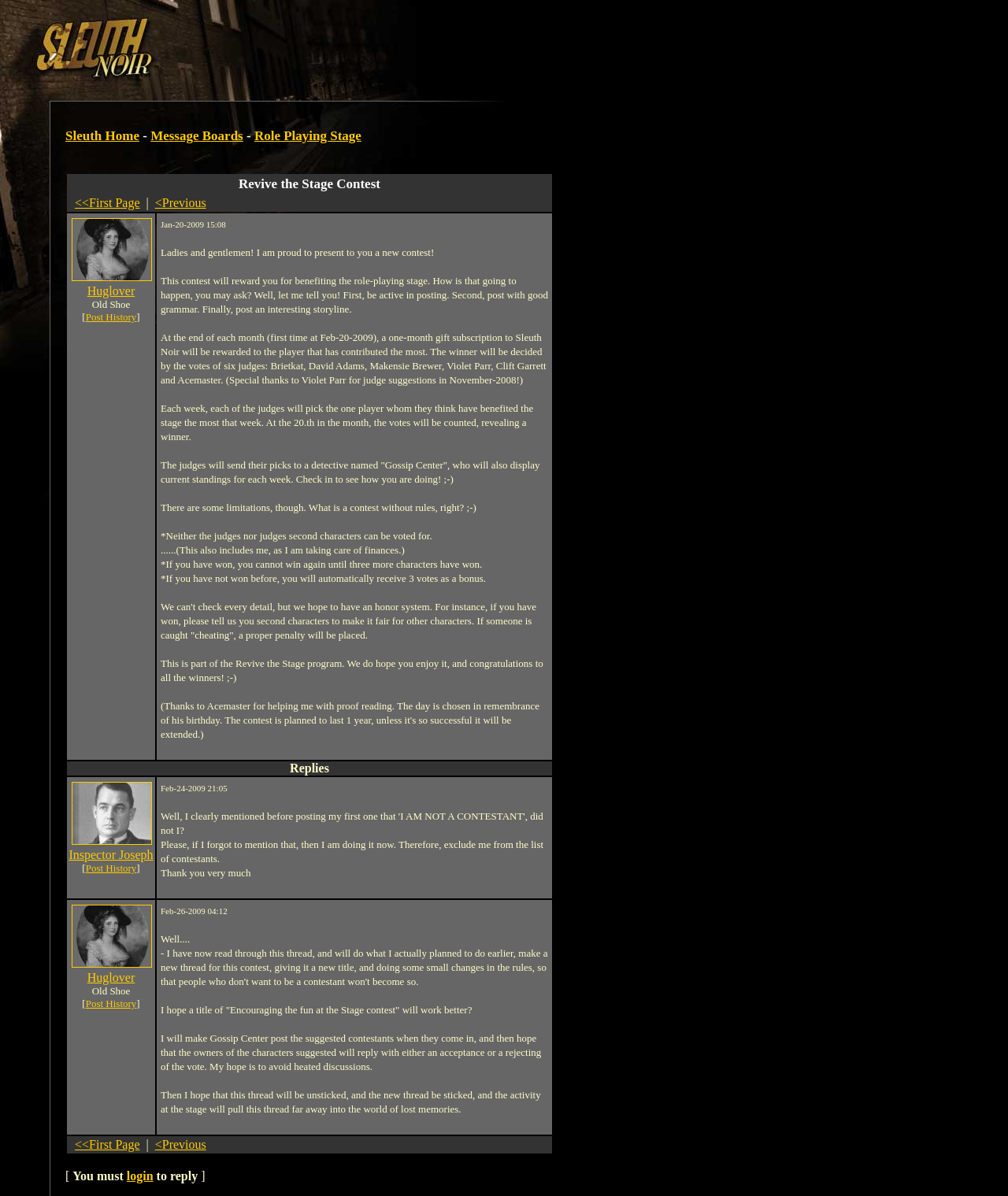Locate the bounding box coordinates of the element that should be clicked to execute the following instruction: "Go to the previous page".

[0.068, 0.164, 0.534, 0.176]